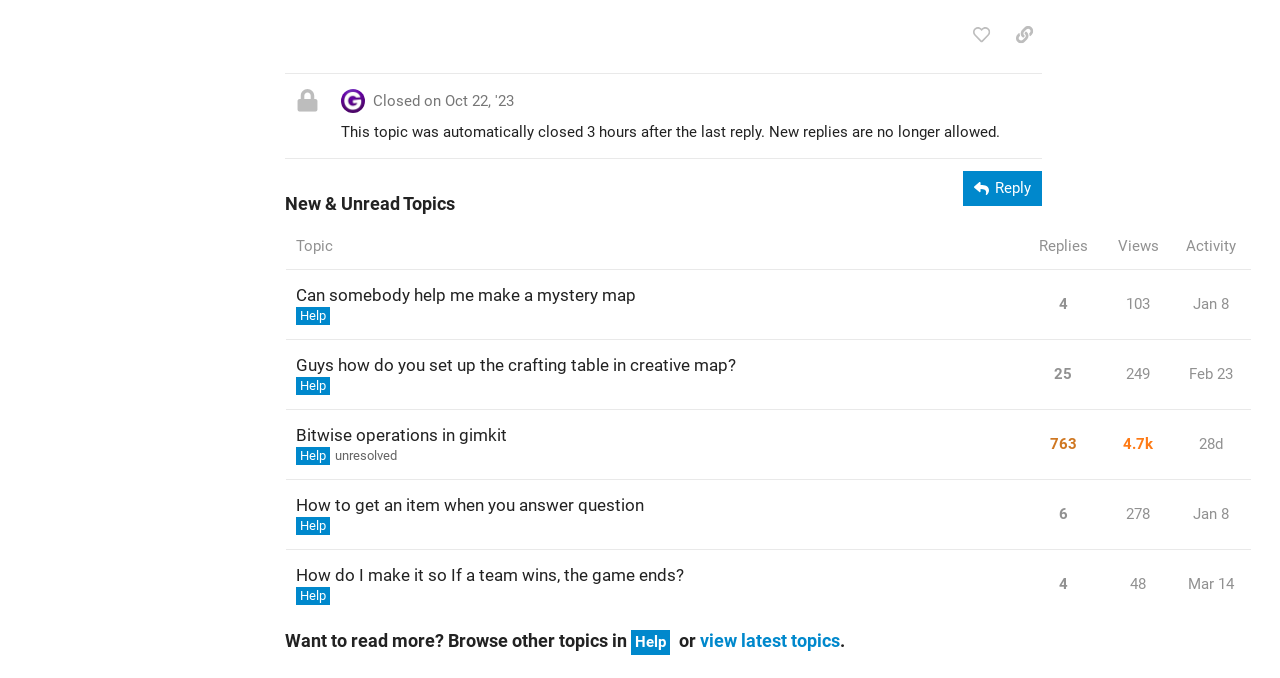Given the following UI element description: "unresolved", find the bounding box coordinates in the webpage screenshot.

[0.262, 0.66, 0.31, 0.687]